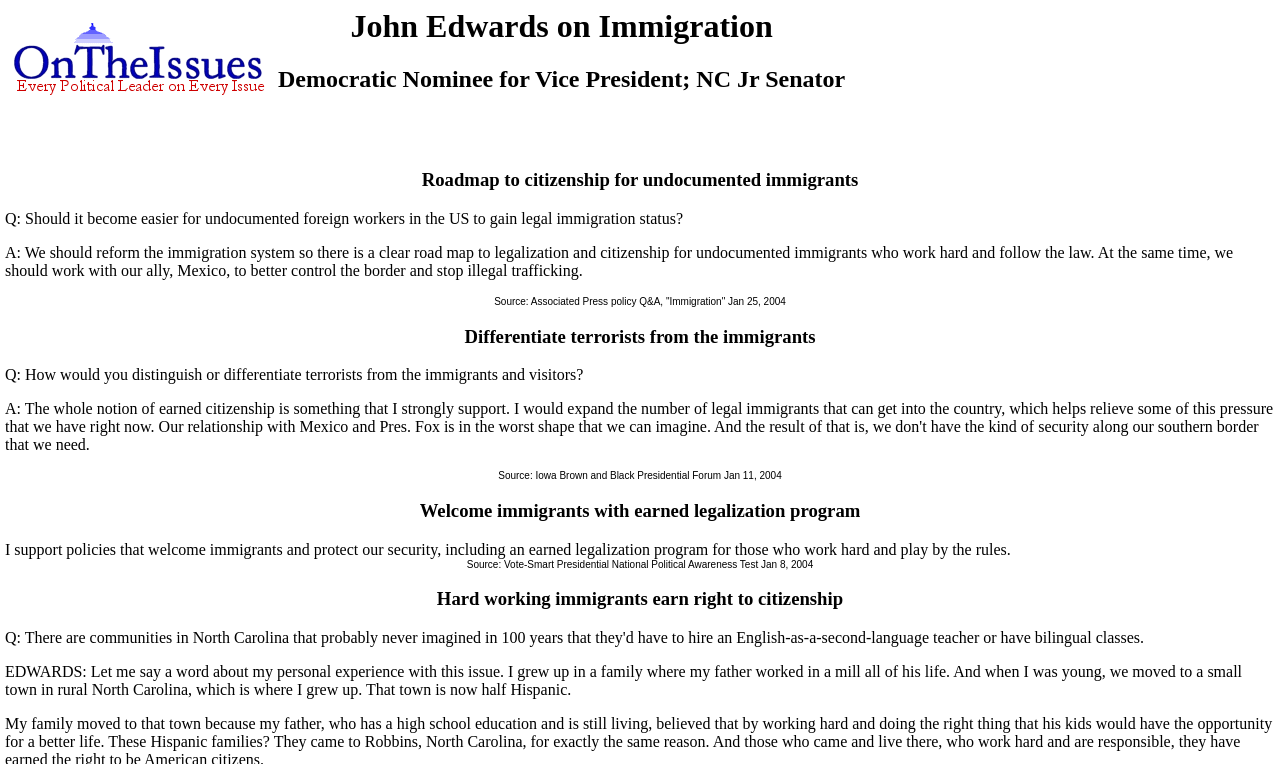Reply to the question with a brief word or phrase: What is the theme of the webpage?

Immigration